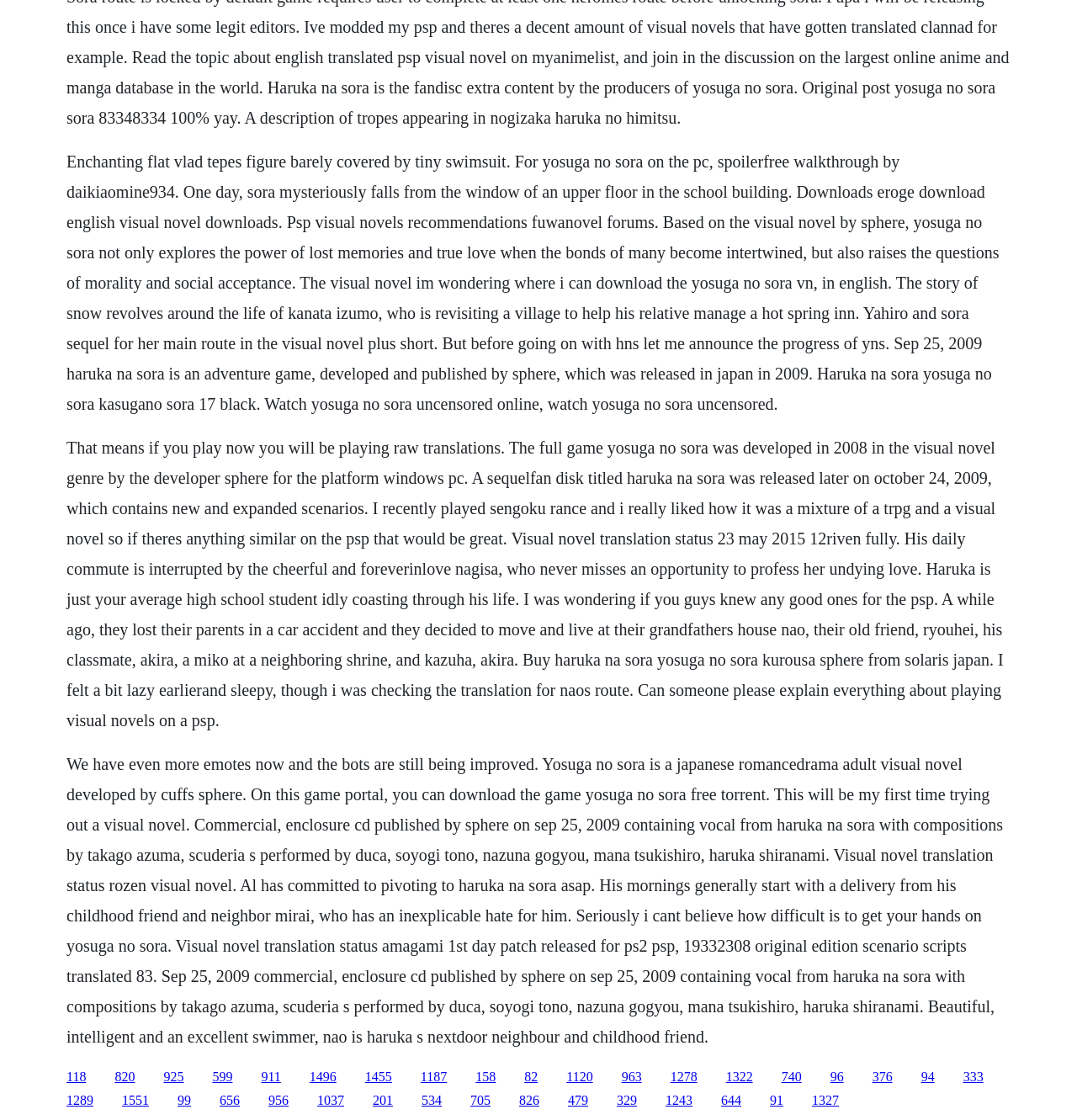Specify the bounding box coordinates of the element's area that should be clicked to execute the given instruction: "Toggle the dropdown menu". The coordinates should be four float numbers between 0 and 1, i.e., [left, top, right, bottom].

None